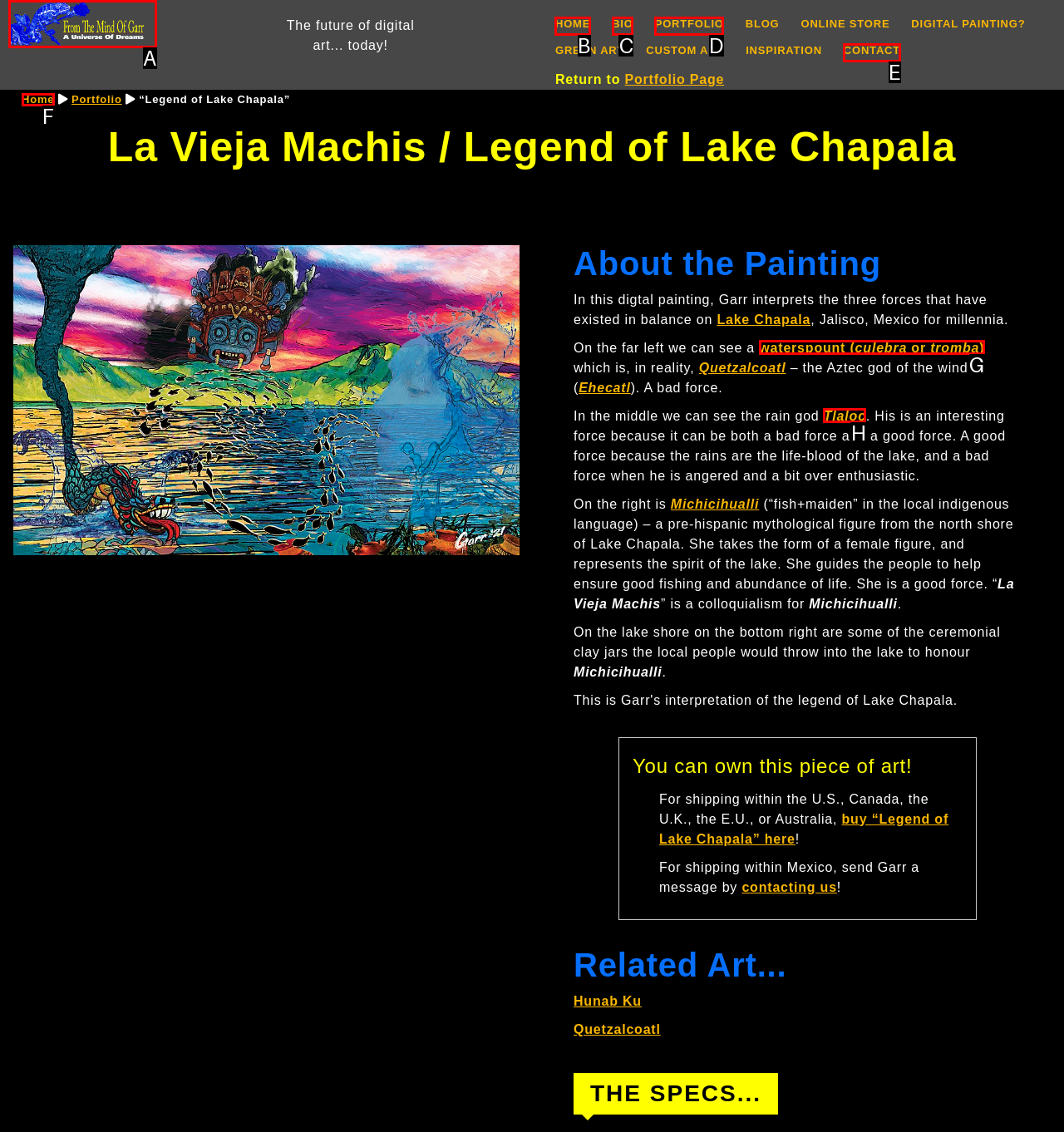For the instruction: View the portfolio, which HTML element should be clicked?
Respond with the letter of the appropriate option from the choices given.

D